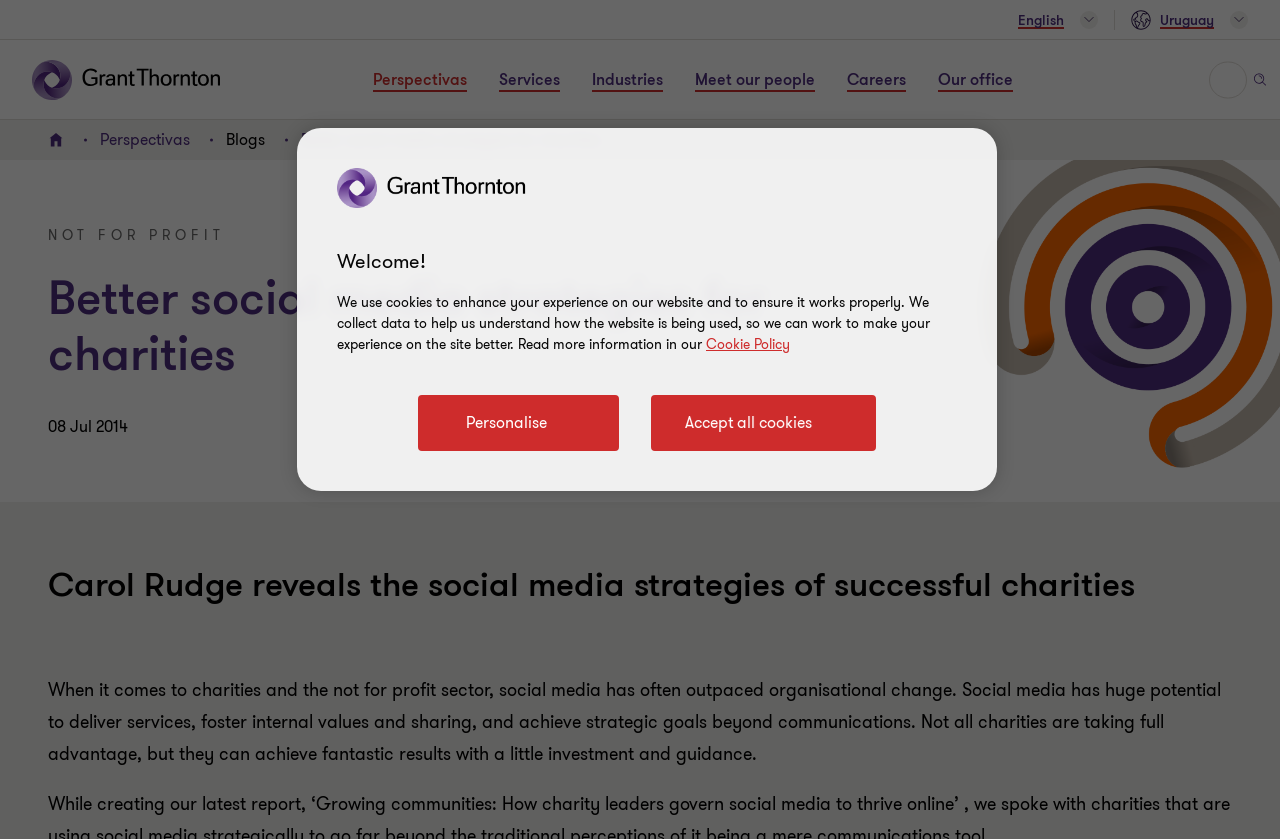Elaborate on the webpage's design and content in a detailed caption.

The webpage is about better social media strategies for charities, with the title "Better social media strategies for charities" displayed prominently at the top. 

At the top right corner, there are several buttons and links, including a language selection button, a global reach button, and links to the logo, Perspectivas, Services, Industries, Meet our people, Careers, and Our office. 

Below the title, there is a navigation breadcrumb that shows the path from the home page to the current page. 

On the left side, there is a section with a heading "NOT FOR PROFIT" and a subheading "Better social media strategies for charities". Below this, there is a date "08 Jul 2014" and a heading that reads "Carol Rudge reveals the social media strategies of successful charities". 

The main content of the page is a long paragraph of text that discusses the potential of social media for charities and the not-for-profit sector. 

On the right side, there is a large image that appears to be an article banner. 

At the bottom of the page, there is a cookie banner with a heading "Welcome!" and a message about the use of cookies on the website. The banner includes a company logo, a link to the Cookie Policy, and buttons to accept all cookies or personalize cookie settings.